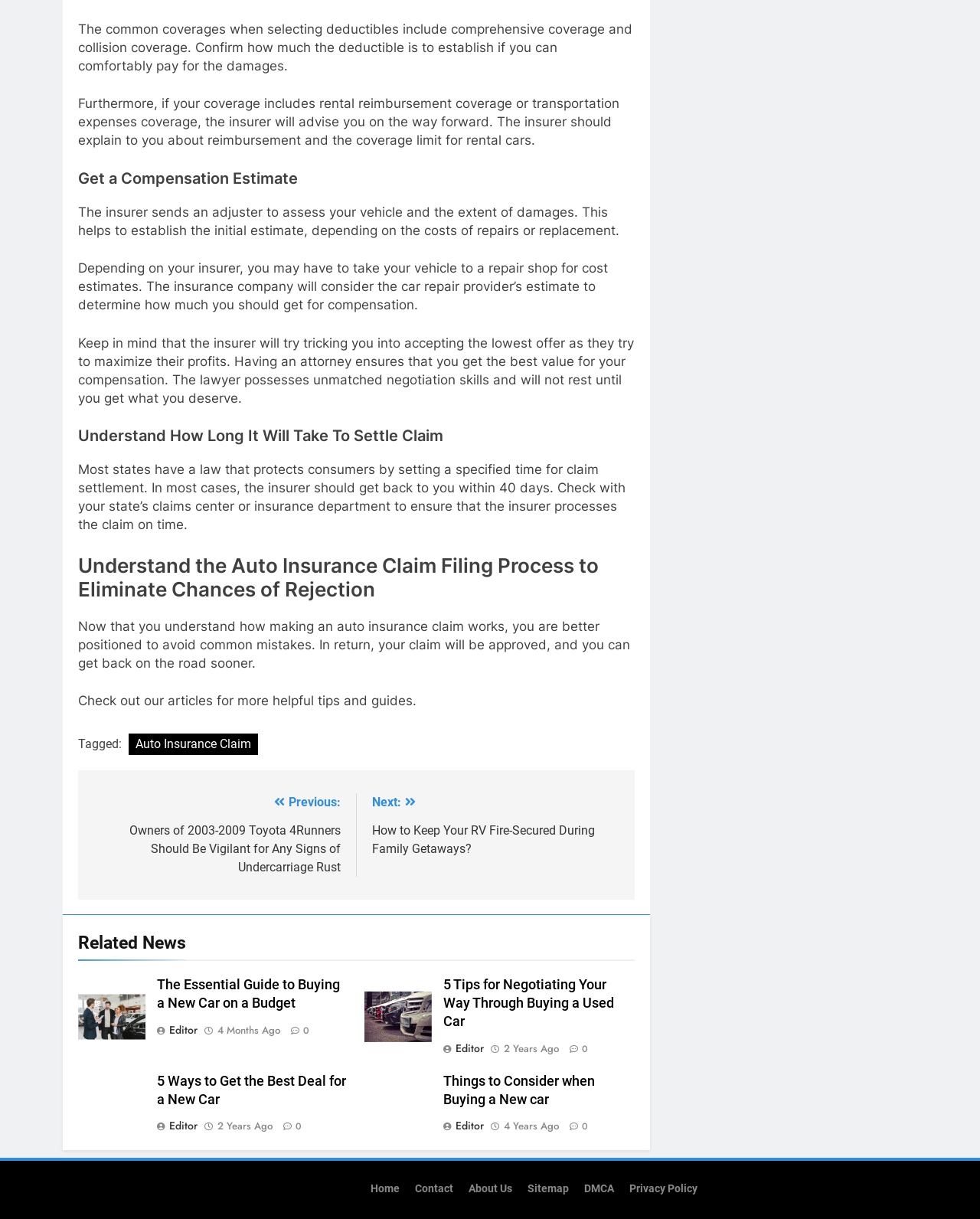Identify the bounding box coordinates of the clickable region necessary to fulfill the following instruction: "Click on the 'Next' button". The bounding box coordinates should be four float numbers between 0 and 1, i.e., [left, top, right, bottom].

[0.379, 0.651, 0.632, 0.702]